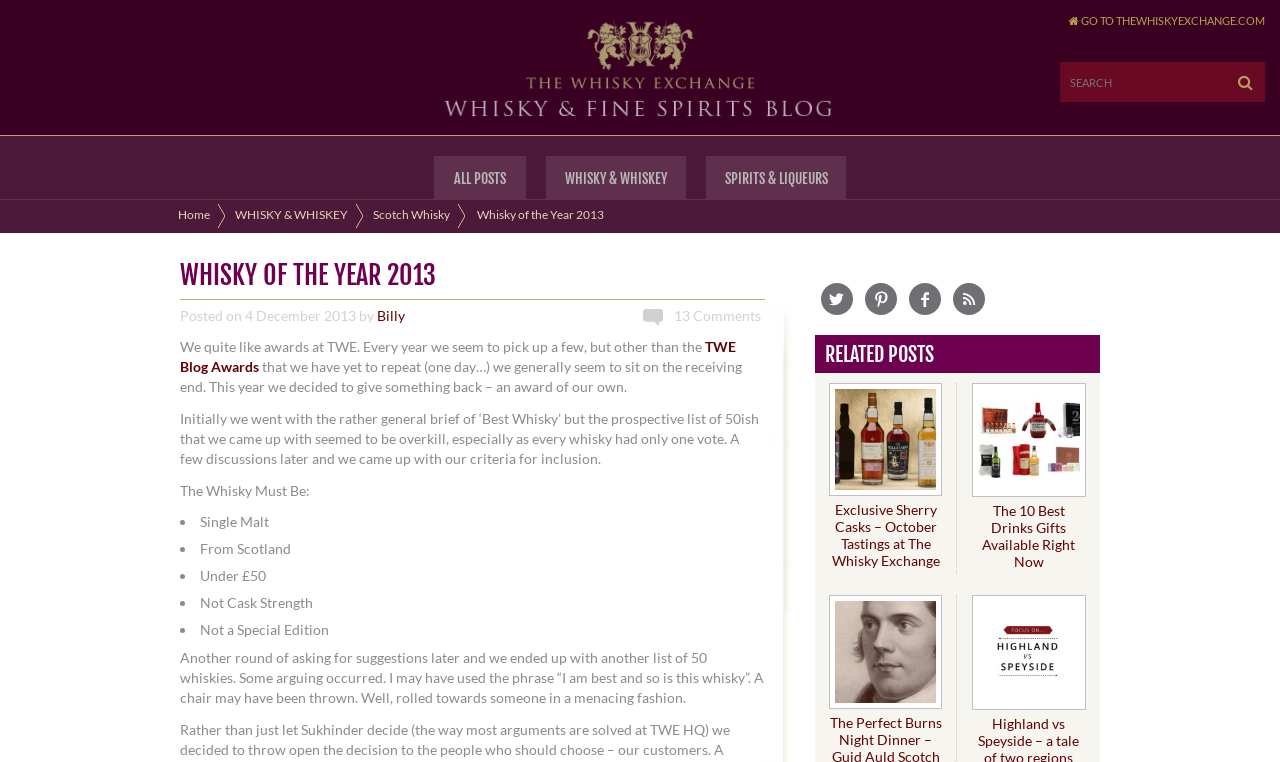Find and extract the text of the primary heading on the webpage.

WHISKY OF THE YEAR 2013